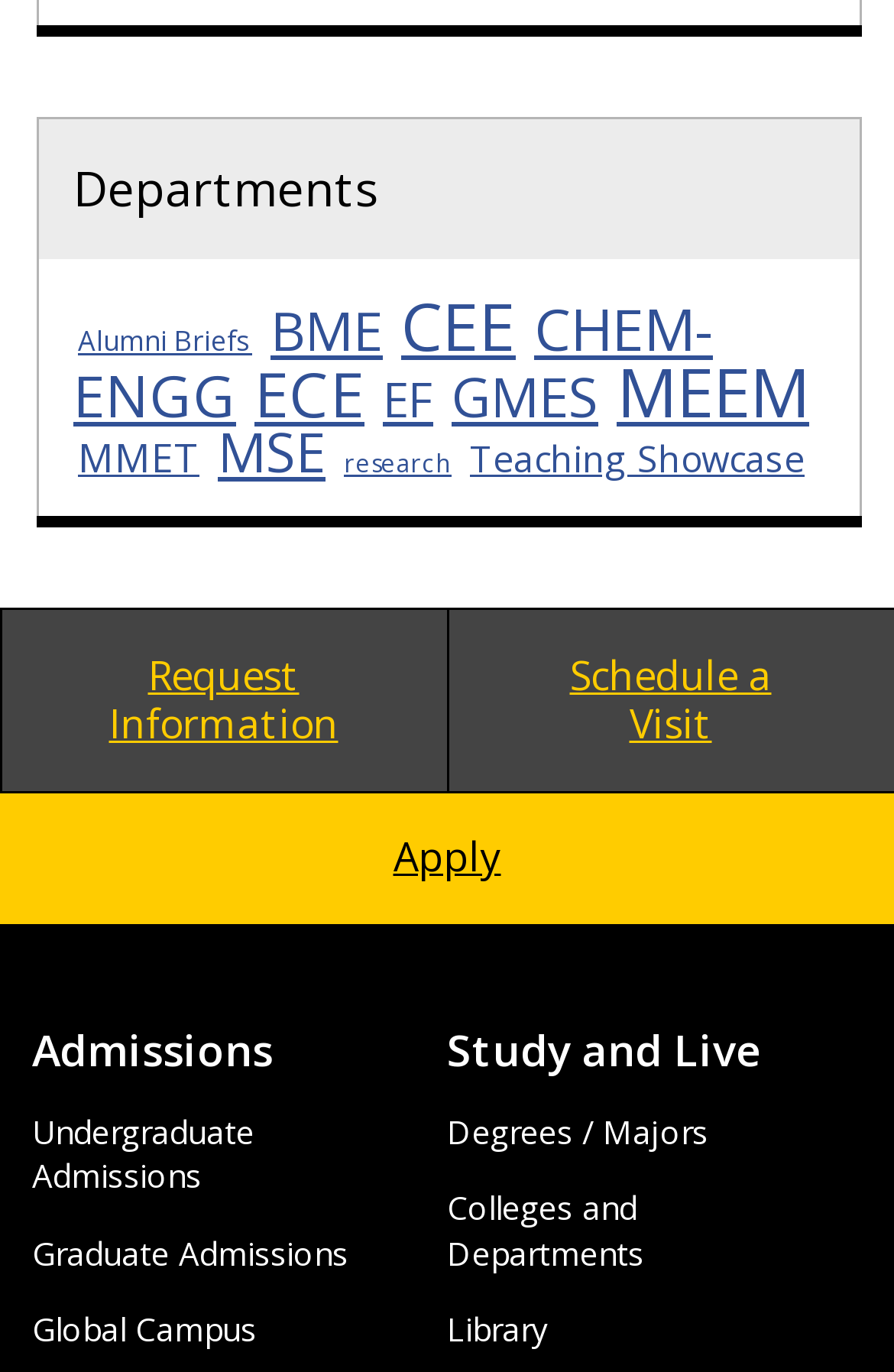Answer the question below using just one word or a short phrase: 
What is the name of the last link under the 'Study and Live' heading?

Library